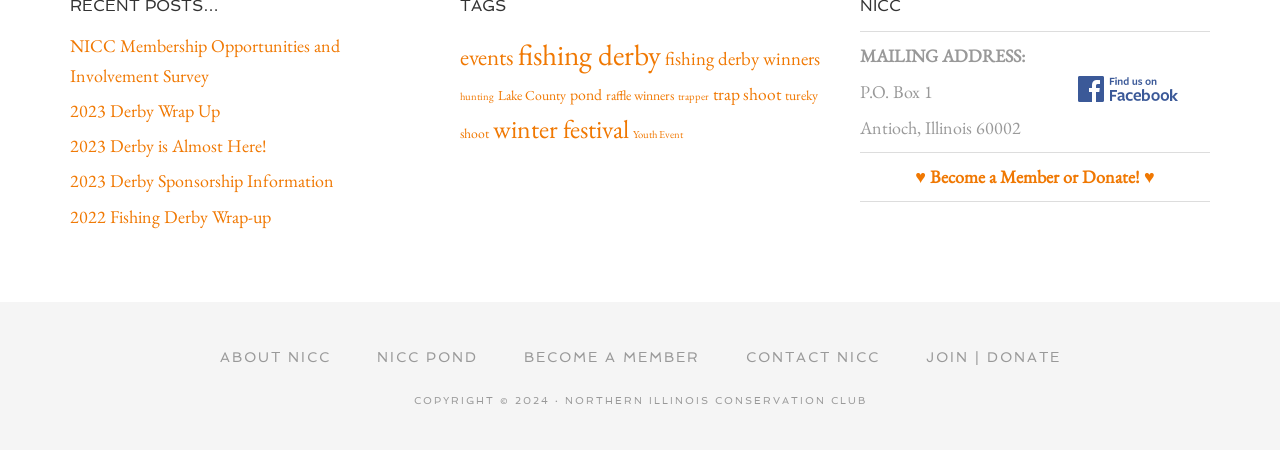Using details from the image, please answer the following question comprehensively:
What social media platform can NICC be found on?

The link 'Find Us on Facebook' on the webpage suggests that NICC has a presence on the social media platform Facebook.